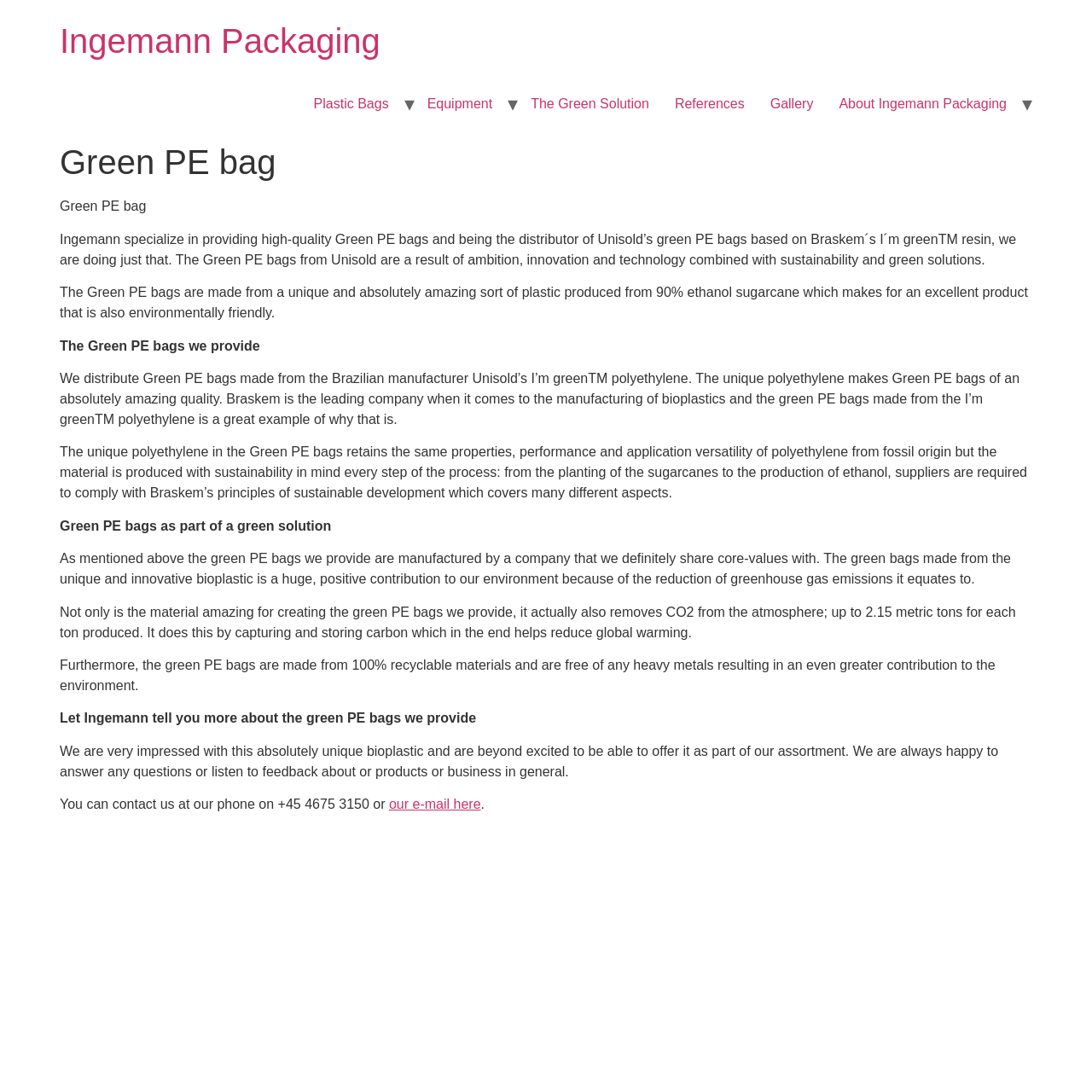Generate a comprehensive description of the contents of the webpage.

The webpage is about Ingemann Packaging, a company that specializes in providing high-quality Green PE bags. At the top of the page, there is a heading that reads "Ingemann Packaging" with a link to the company's main page. Below this, there are several links to different sections of the website, including "Plastic Bags", "Equipment", "The Green Solution", "References", "Gallery", and "About Ingemann Packaging".

The main content of the page is divided into several sections. The first section has a heading that reads "Green PE bag" and provides an introduction to the company's Green PE bags, which are made from a unique bioplastic produced from 90% ethanol sugarcane. The text explains that these bags are environmentally friendly and of high quality.

The next section provides more information about the Green PE bags, including their unique properties and the benefits of using them. The text explains that the bags are made from a bioplastic that retains the same properties as traditional polyethylene but is produced with sustainability in mind.

Further down the page, there is a section that discusses the environmental benefits of the Green PE bags, including the reduction of greenhouse gas emissions and the removal of CO2 from the atmosphere. The text also mentions that the bags are 100% recyclable and free of heavy metals.

The final section of the page invites readers to learn more about the Green PE bags and provides contact information for the company, including a phone number and an email link. Overall, the webpage is focused on promoting Ingemann Packaging's Green PE bags and highlighting their unique features and environmental benefits.